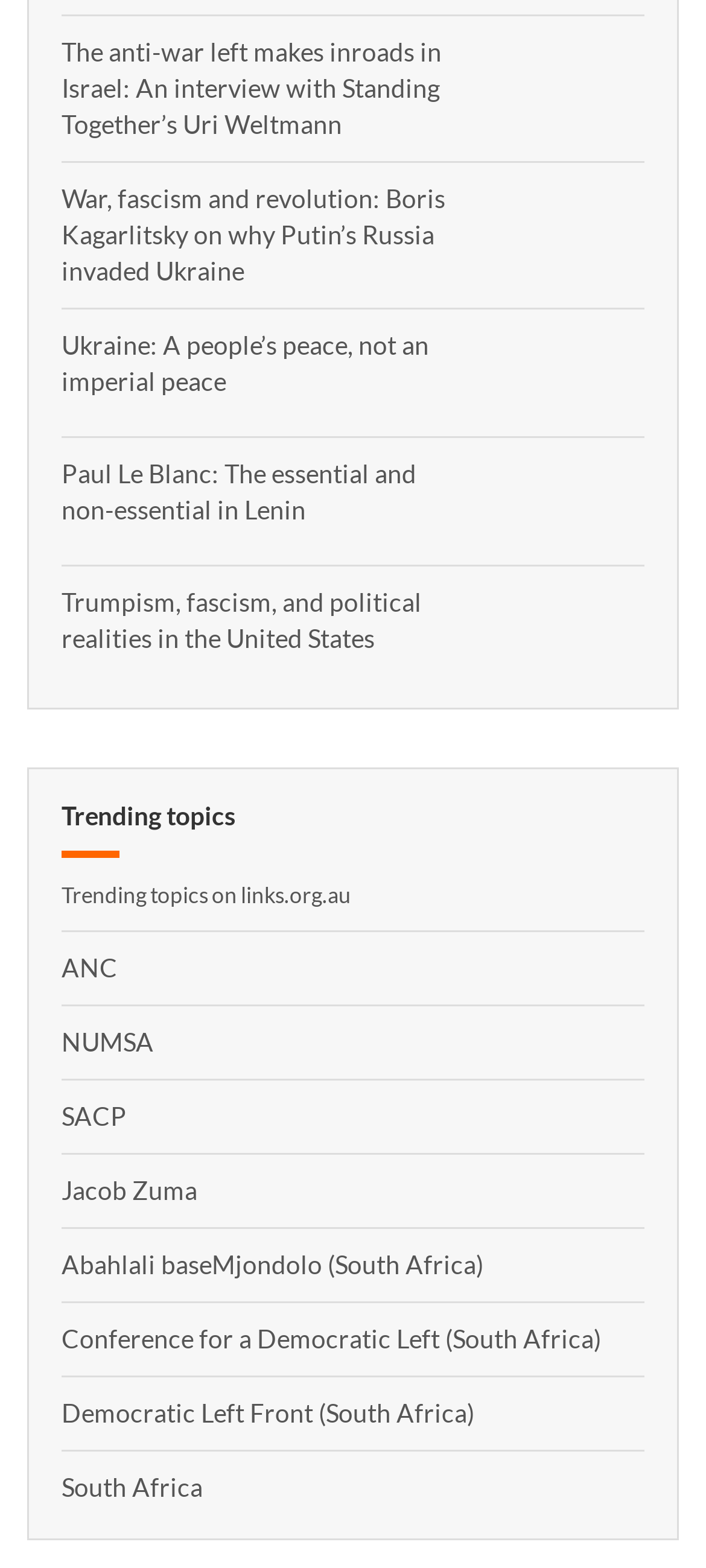Please identify the bounding box coordinates of the region to click in order to complete the task: "Click on the link to read about the anti-war left in Israel". The coordinates must be four float numbers between 0 and 1, specified as [left, top, right, bottom].

[0.087, 0.022, 0.665, 0.091]